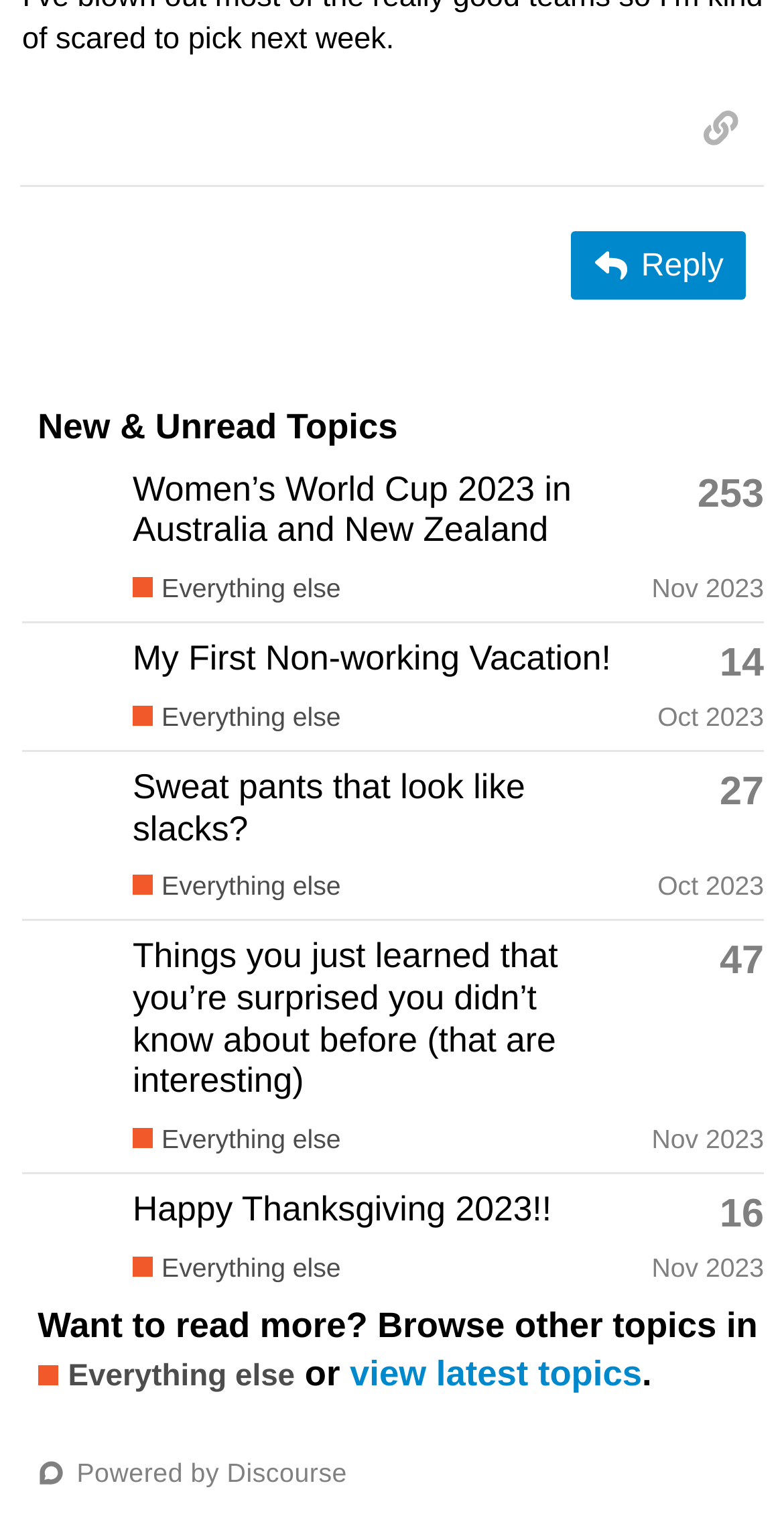Given the element description, predict the bounding box coordinates in the format (top-left x, top-left y, bottom-right x, bottom-right y). Make sure all values are between 0 and 1. Here is the element description: Oct 2023

[0.839, 0.574, 0.974, 0.594]